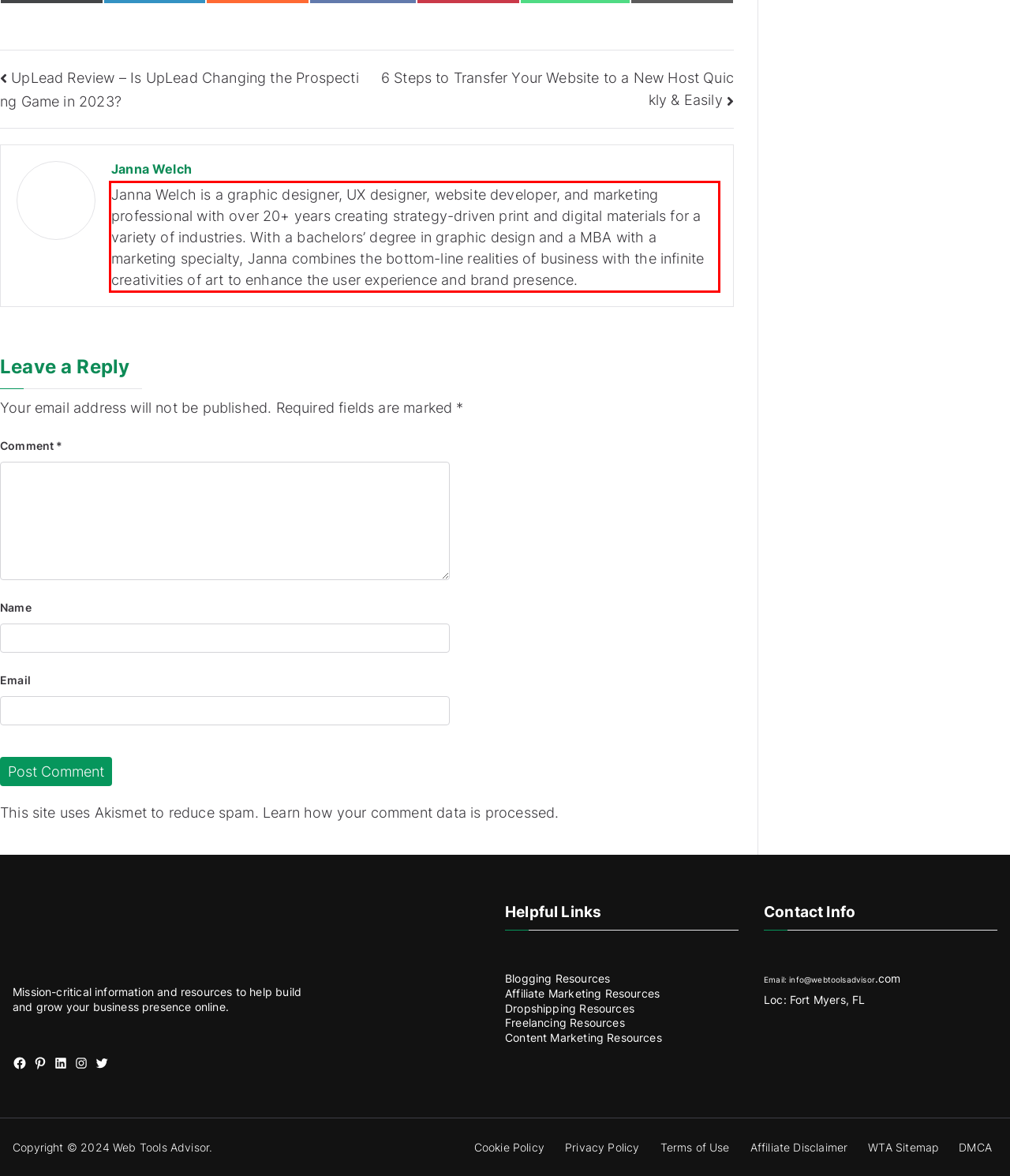You have a screenshot of a webpage with a red bounding box. Use OCR to generate the text contained within this red rectangle.

Janna Welch is a graphic designer, UX designer, website developer, and marketing professional with over 20+ years creating strategy-driven print and digital materials for a variety of industries. With a bachelors’ degree in graphic design and a MBA with a marketing specialty, Janna combines the bottom-line realities of business with the infinite creativities of art to enhance the user experience and brand presence.